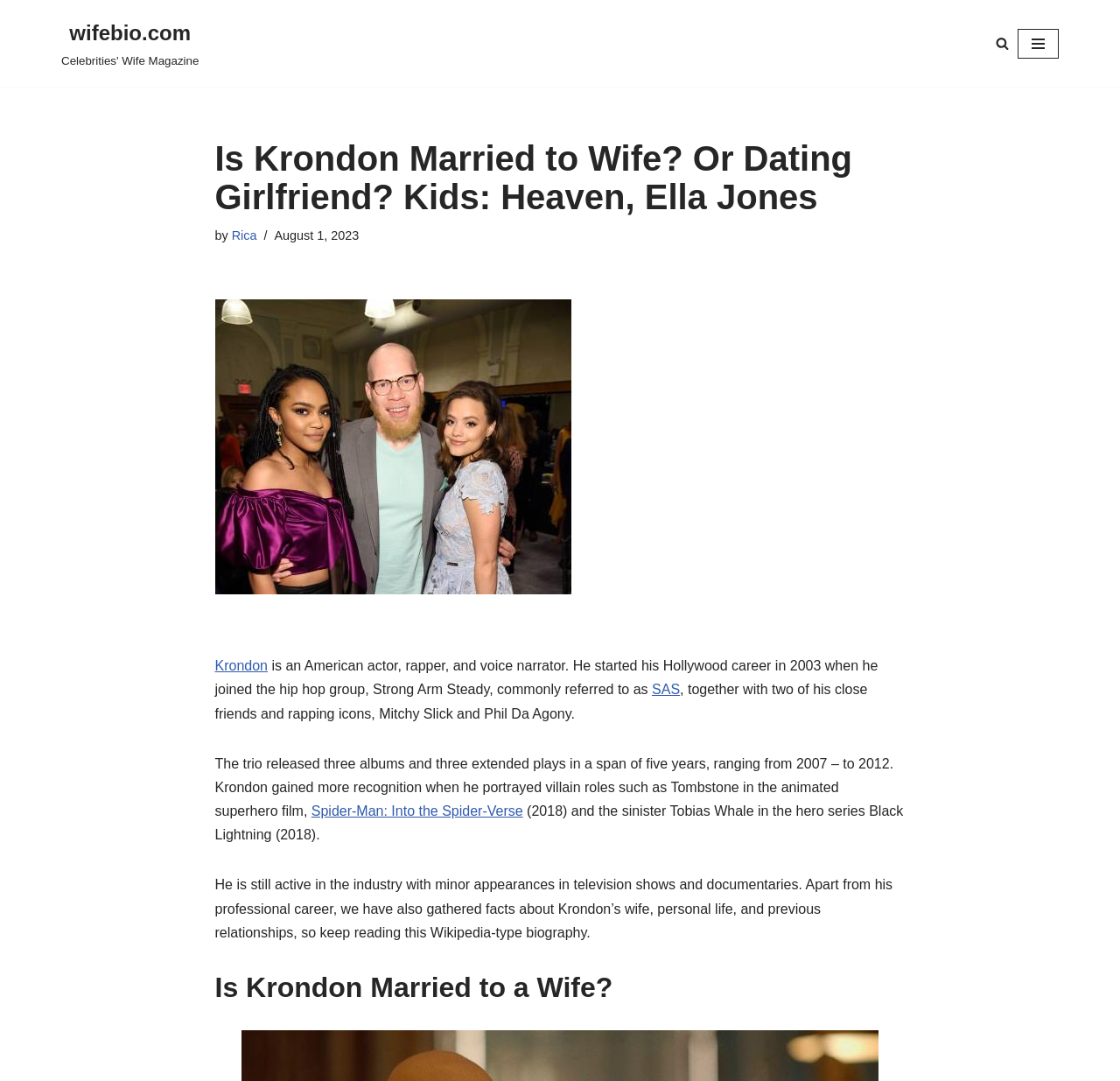Describe the webpage meticulously, covering all significant aspects.

This webpage is about Krondon, an American actor, rapper, and voice narrator. At the top left, there is a link to skip to the content. Next to it, there is a link to the website's homepage, "wifebio.com Celebrities' Wife Magazine". On the top right, there is a search button accompanied by a small image, and a navigation menu button.

Below the navigation menu, there is a heading that repeats the title of the webpage, "Is Krondon Married to Wife? Or Dating Girlfriend? Kids: Heaven, Ella Jones". The author of the article, "Rica", is credited below the title, along with the date of publication, "August 1, 2023".

To the right of the title, there is an image of Krondon with his daughters, Ella and Heaven. Below the image, there is a brief biography of Krondon, describing his career in the entertainment industry, including his roles in the animated film "Spider-Man: Into the Spider-Verse" and the TV series "Black Lightning".

The biography is followed by a section titled "Is Krondon Married to a Wife?", which likely discusses Krondon's personal life and relationships. Throughout the webpage, there are several links to other relevant topics, including Krondon's name, the hip hop group "SAS", and the film "Spider-Man: Into the Spider-Verse".